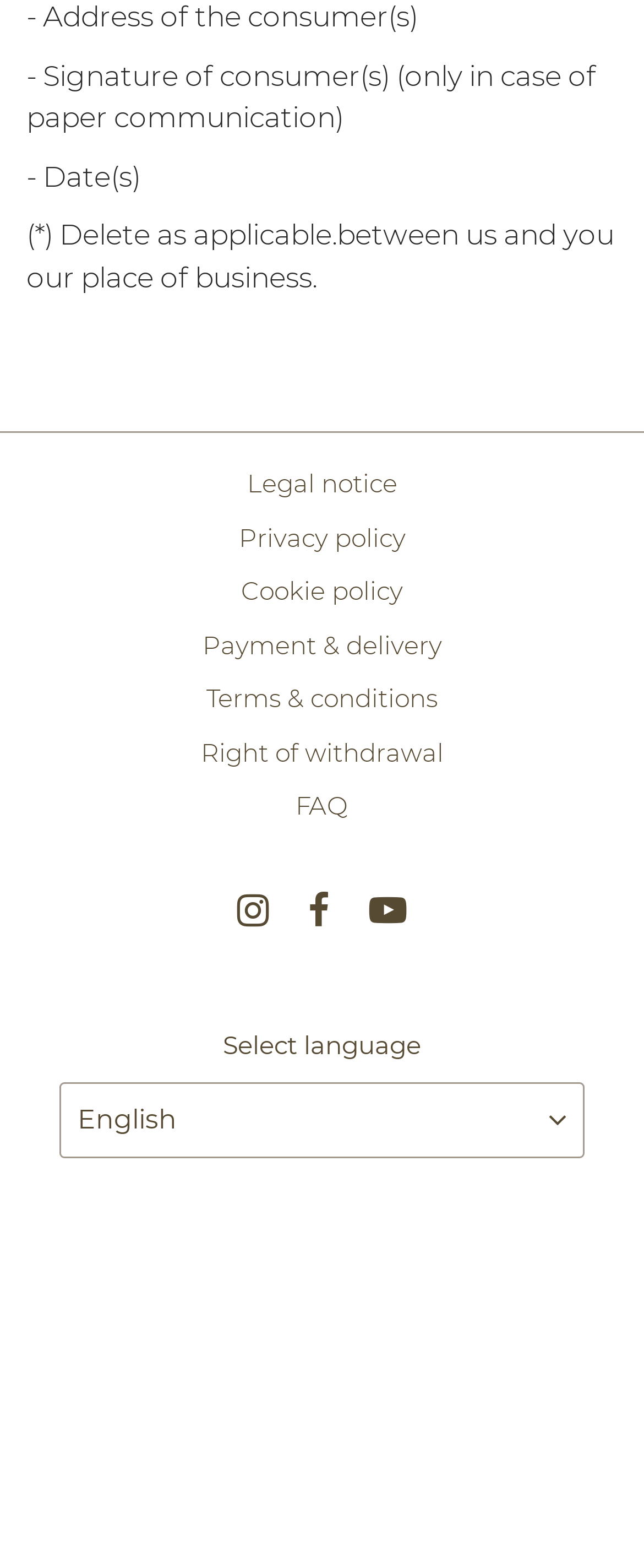Respond to the question below with a single word or phrase:
What is the logo at the bottom?

dpd